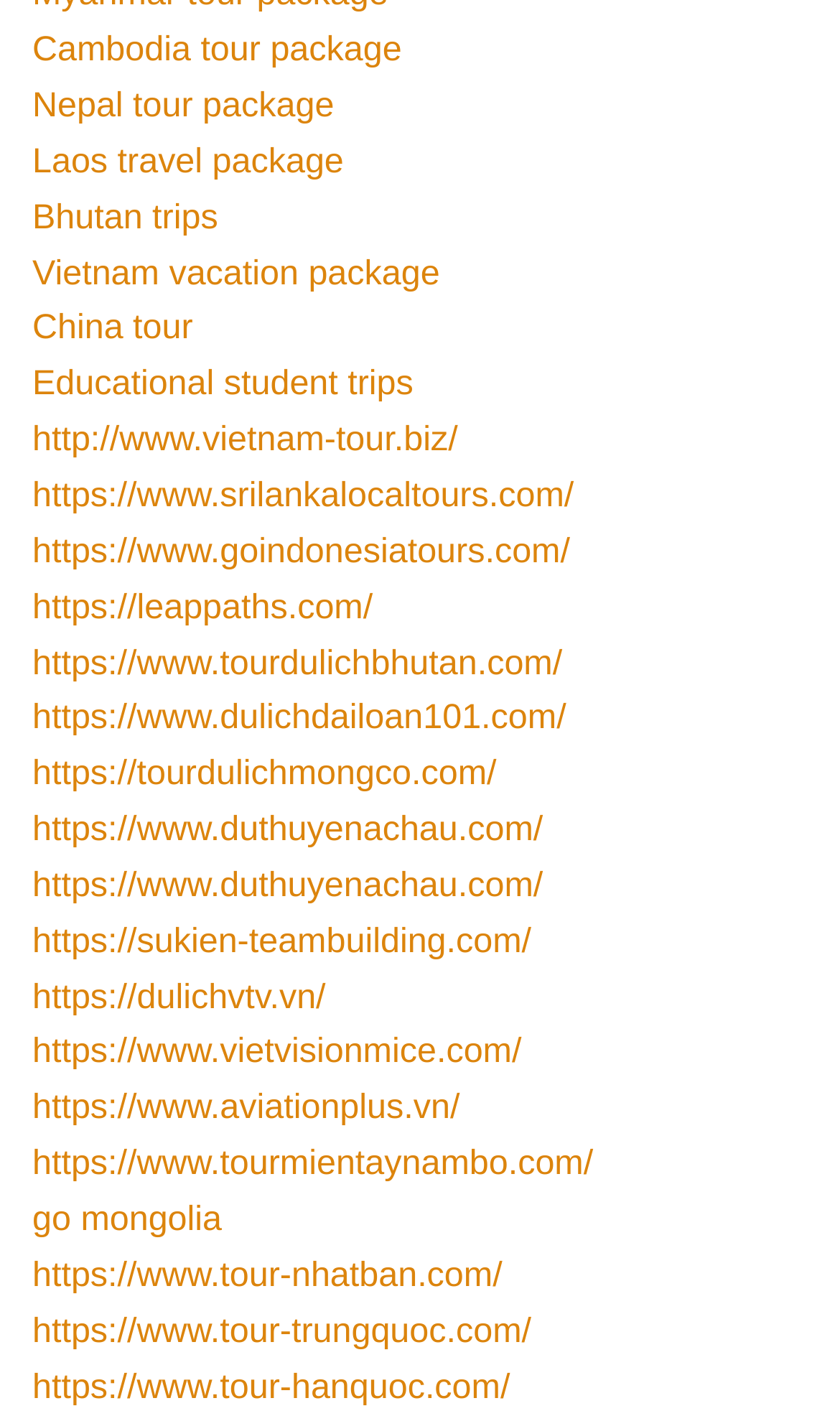Locate the bounding box coordinates of the element that should be clicked to fulfill the instruction: "Check out https://www.vietnam-tour.biz/".

[0.038, 0.297, 0.545, 0.324]